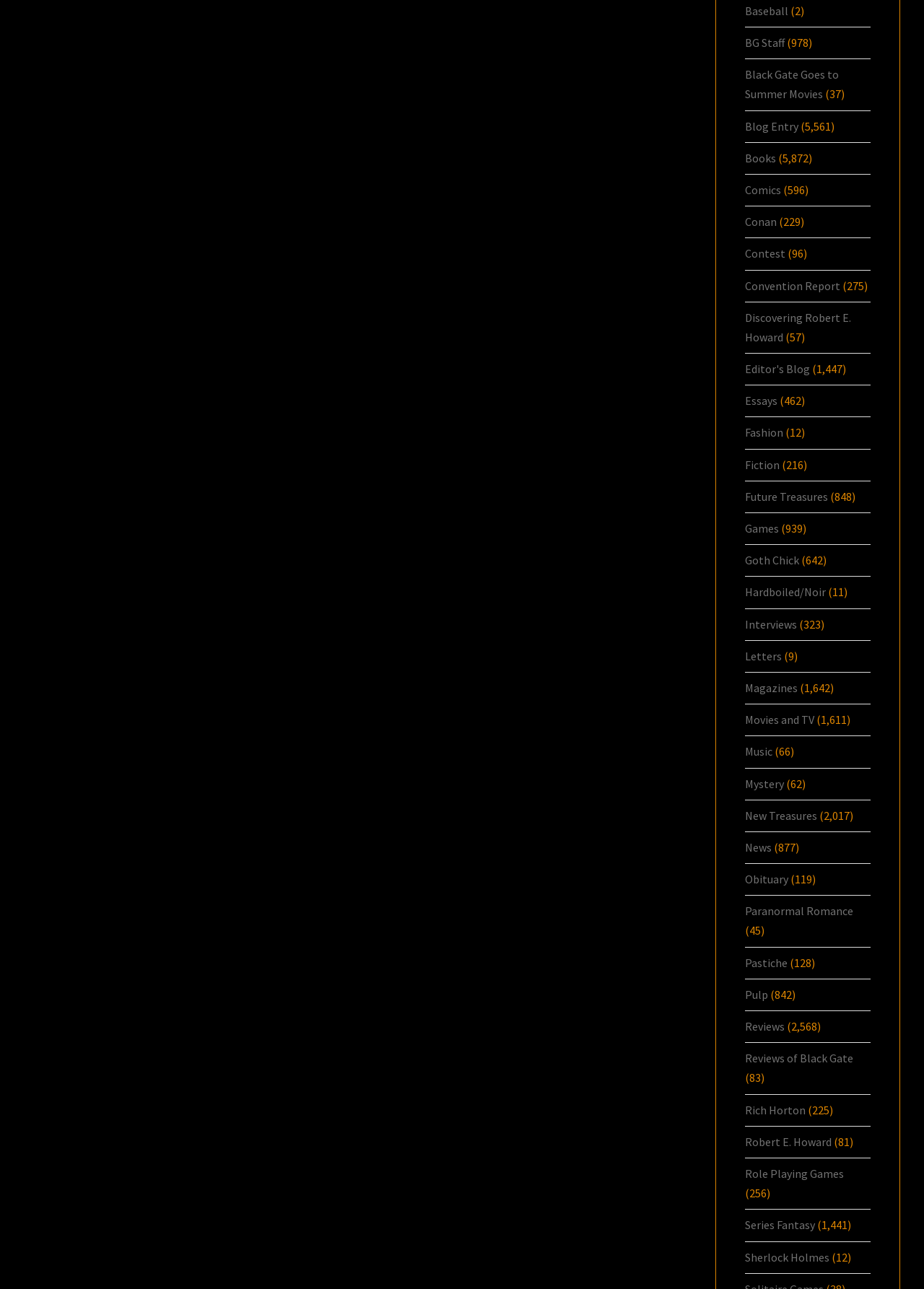How many articles are in the 'New Treasures' category?
Using the information from the image, give a concise answer in one word or a short phrase.

2,017